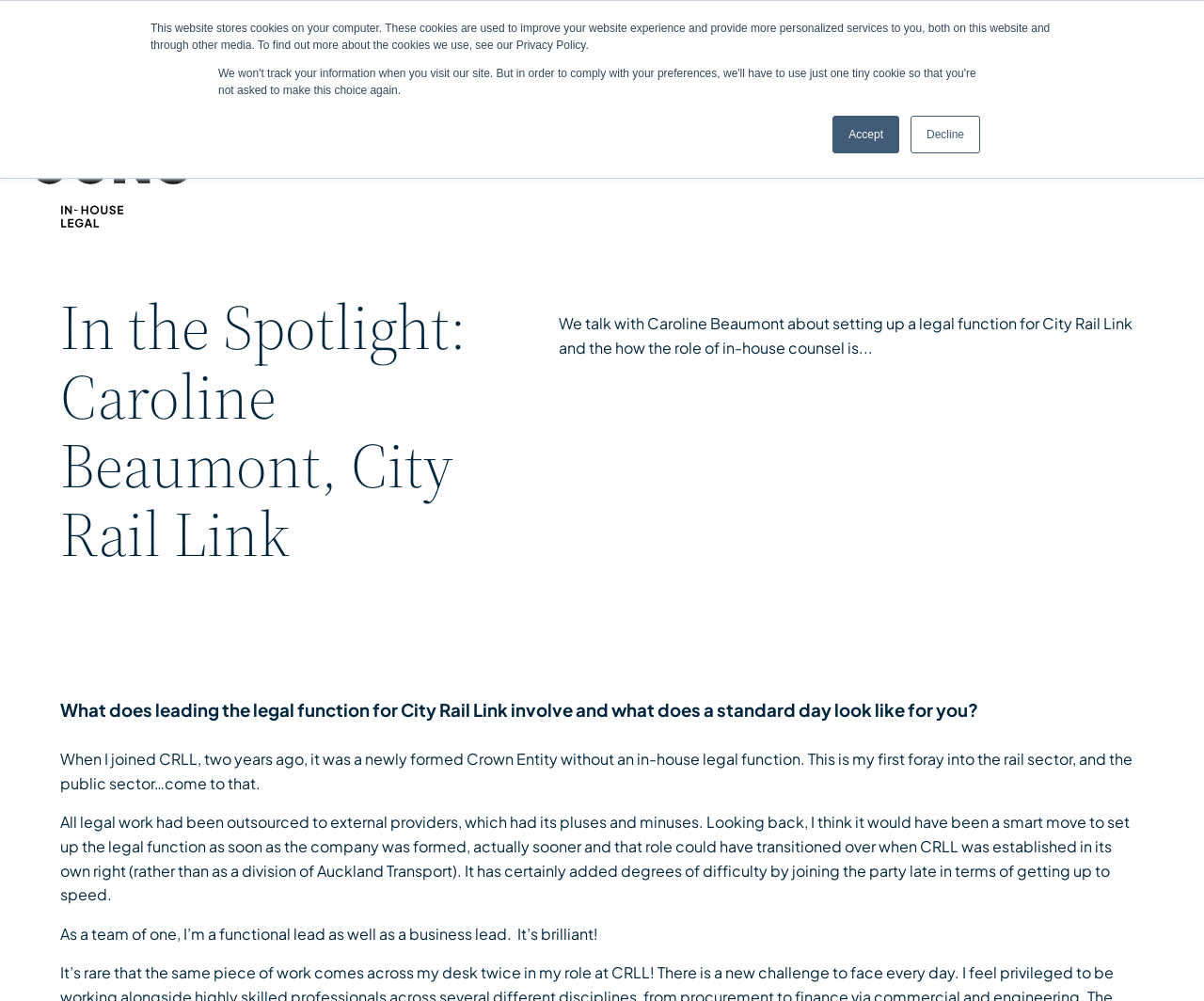What was the previous arrangement for legal work at City Rail Link?
Answer the question in a detailed and comprehensive manner.

According to the text 'All legal work had been outsourced to external providers, which had its pluses and minuses.', before Caroline Beaumont joined City Rail Link, all legal work was outsourced to external providers.